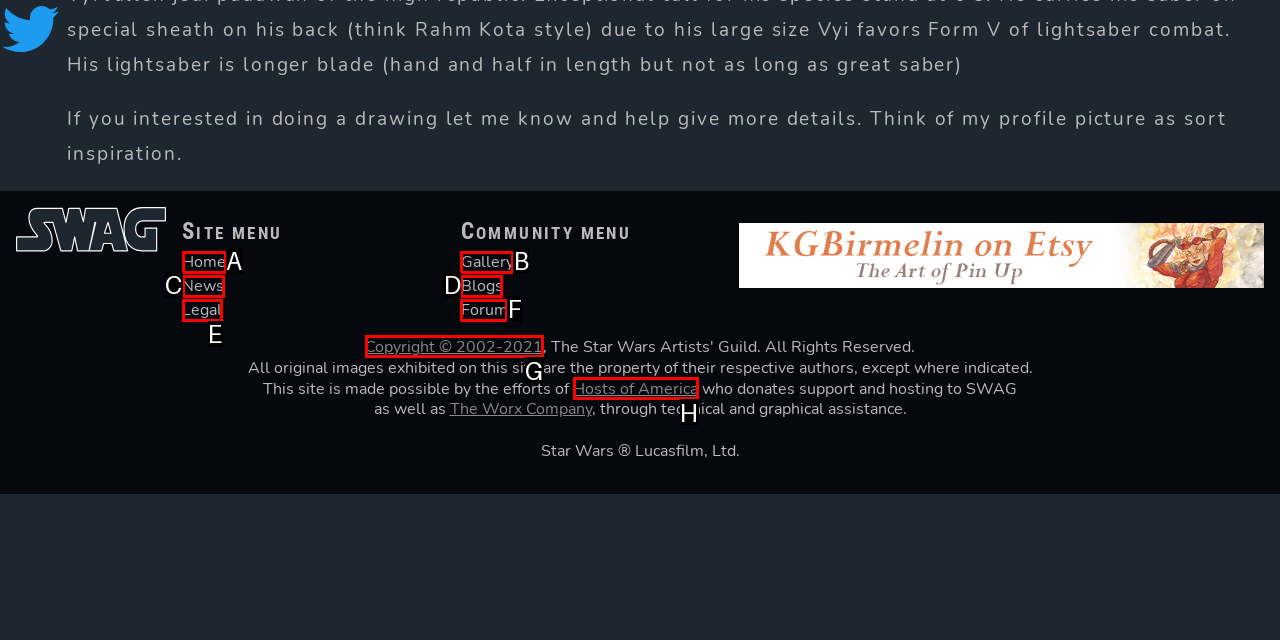Match the HTML element to the given description: Copyright © 2002-2021
Indicate the option by its letter.

G